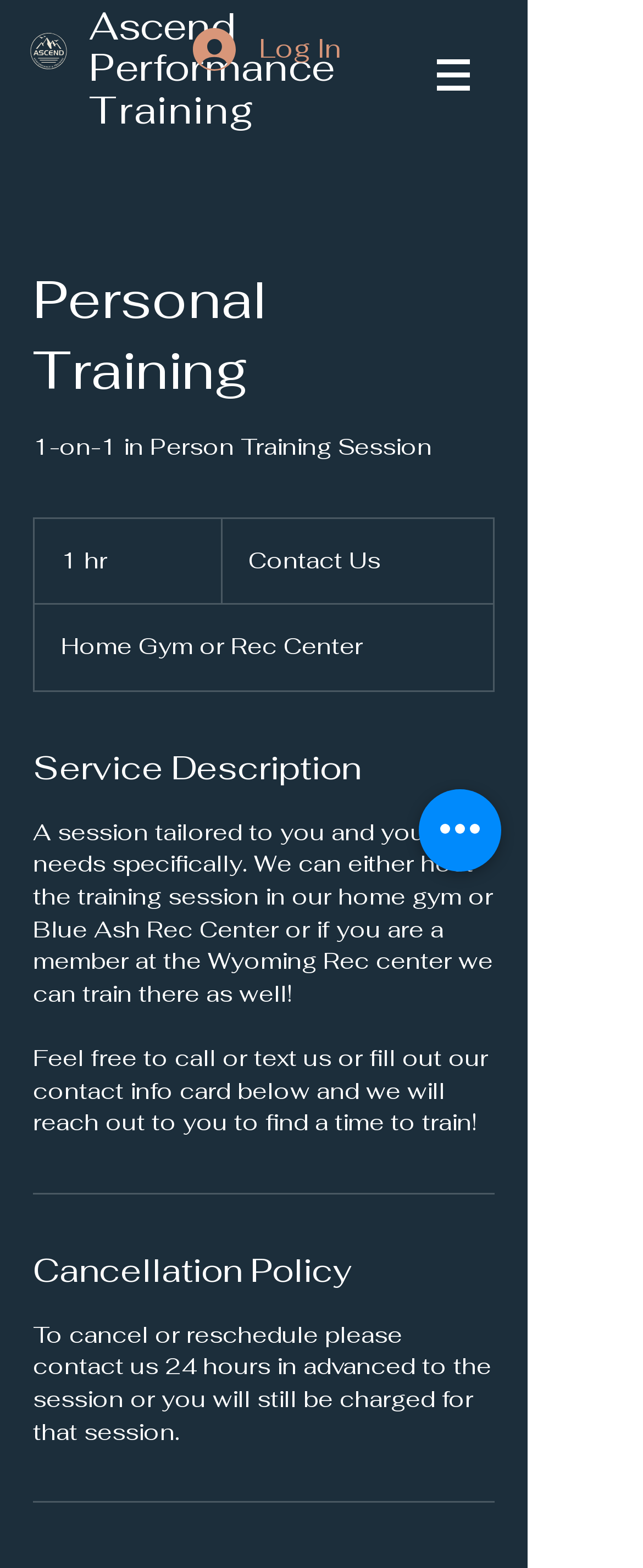By analyzing the image, answer the following question with a detailed response: What is the duration of a training session?

The duration of a training session is mentioned in the '1-on-1 in Person Training Session' section, which states that the session is 1 hour long.